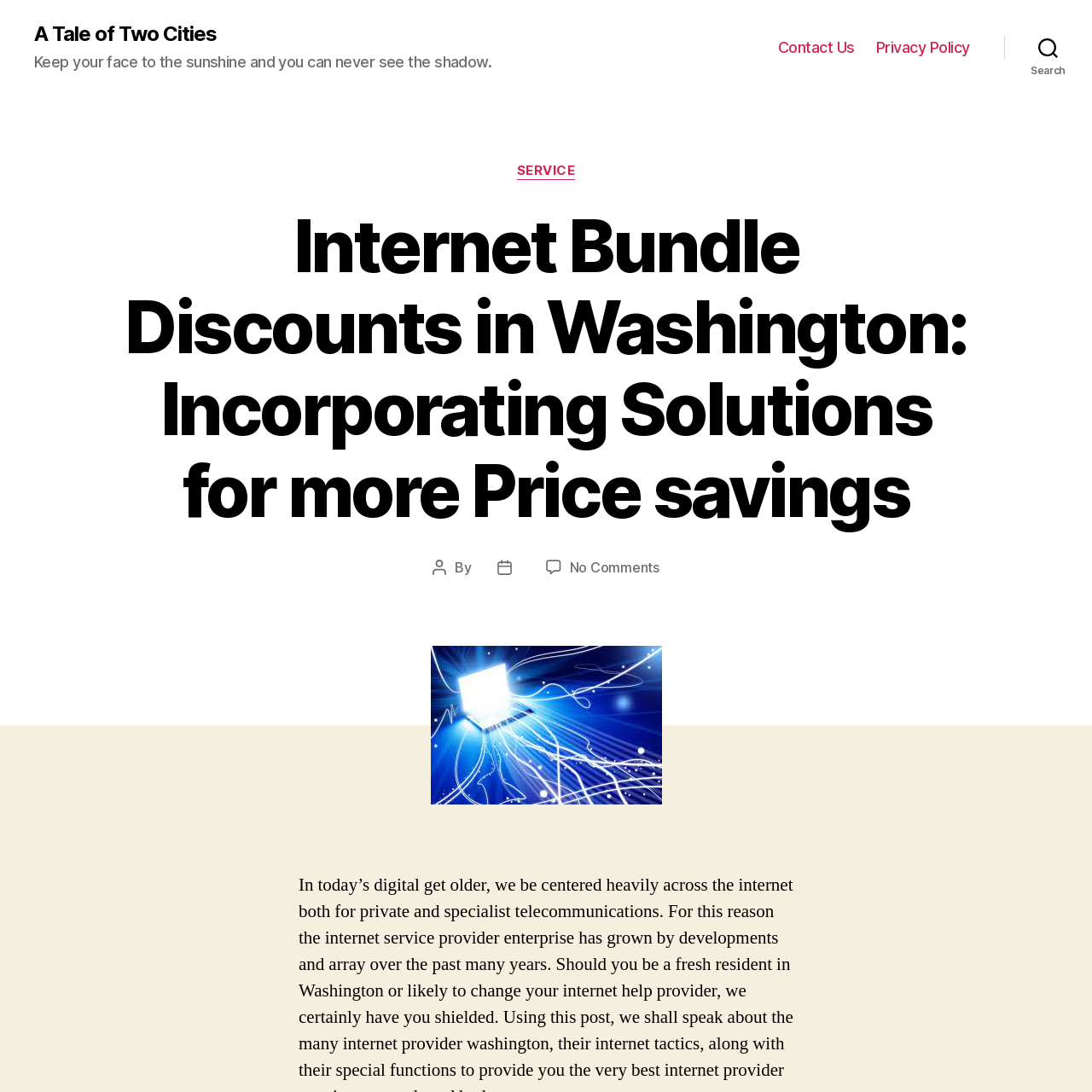Generate a comprehensive description of the contents of the webpage.

The webpage appears to be a blog post or article about internet bundle discounts in Washington, with a focus on incorporating solutions for more price savings. The title of the page, "Internet Bundle Discounts in Washington: Incorporating Solutions for more Price savings – A Tale of Two Cities", is prominently displayed at the top of the page.

Below the title, there is a quote "Keep your face to the sunshine and you can never see the shadow." which takes up a significant portion of the top section of the page.

On the top right side of the page, there is a horizontal navigation menu with two links: "Contact Us" and "Privacy Policy".

A search button is located at the top right corner of the page, which expands to reveal a header section with several elements. The header section contains a categories section with a link to "SERVICE", a heading that repeats the title of the page, and several static text elements including "Post author", "By", and "Post date". There is also a link to "No Comments on Internet Bundle Discounts in Washington: Incorporating Solutions for more Price savings".

Below the header section, there is a figure or image that takes up a significant portion of the page.